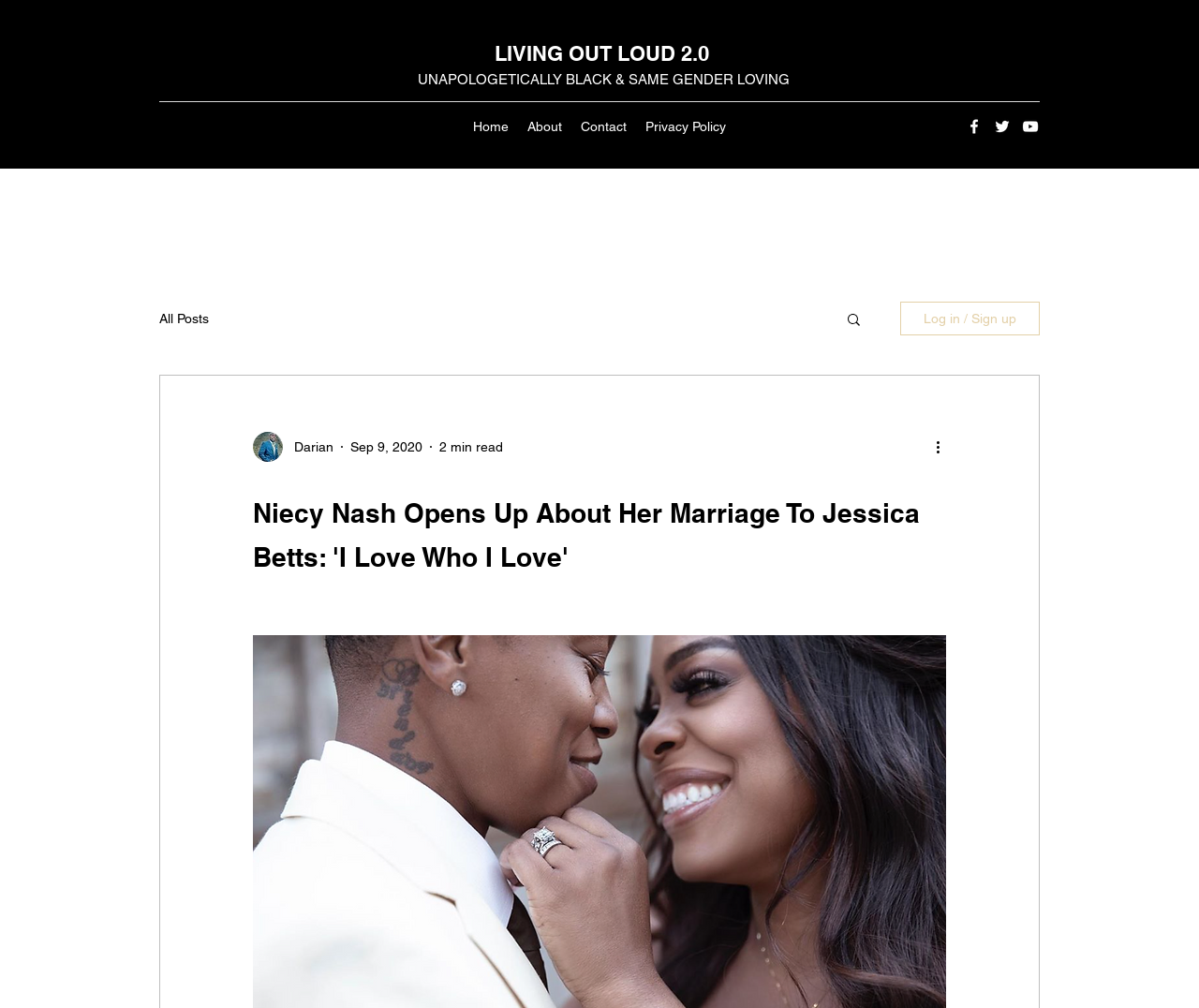Elaborate on the webpage's design and content in a detailed caption.

The webpage is an article about Niecy Nash's surprise wedding to singer Jessica Betts, as indicated by the title "Niecy Nash Opens Up About Her Marriage To Jessica Betts: 'I Love Who I Love'". 

At the top of the page, there is a navigation bar with links to "Home", "About", "Contact", and "Privacy Policy". To the right of the navigation bar, there is a social bar with links to Facebook, Twitter, and YouTube, each accompanied by an icon. 

Below the navigation bar, there is a section with a heading "LIVING OUT LOUD 2.0" and a static text "UNAPOLOGETICALLY BLACK & SAME GENDER LOVING". 

On the left side of the page, there is a blog navigation menu with a link to "All Posts". There is also a search button and a "Log in / Sign up" button, accompanied by a writer's picture and their name "Darian" with a date "Sep 9, 2020" and a "2 min read" label. 

The main content of the article is located in the center of the page, with a heading that matches the title of the webpage. There is a "More actions" button at the bottom right of the article, accompanied by an icon.